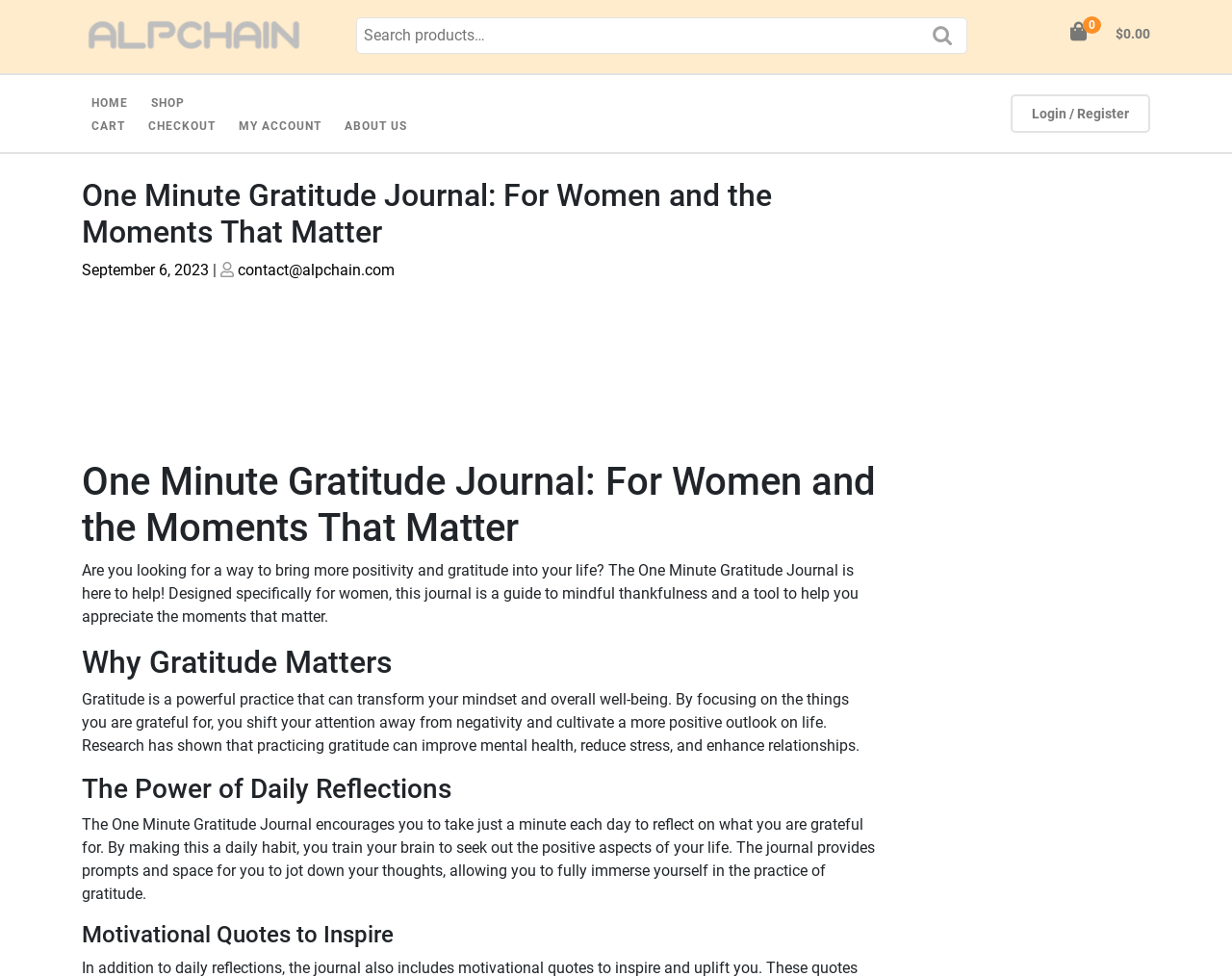Generate a thorough caption that explains the contents of the webpage.

The webpage is about the One Minute Gratitude Journal for Women, a guide to cultivate a mindful and thankful mindset through daily reflections and motivational quotes. 

At the top left corner, there is a logo of "alpchain" with a link to the website. Next to it, there is a search bar with a search button on the right side. 

Below the search bar, there is a top menu with links to "HOME", "SHOP", "CART", "CHECKOUT", "MY ACCOUNT", and "ABOUT US". 

On the top right corner, there is a link to "Login / Register" and a notification showing the current balance of $0.00.

The main content of the webpage starts with a heading "One Minute Gratitude Journal: For Women and the Moments That Matter" followed by a subheading "Posted on September 6, 2023" and the contact email "contact@alpchain.com". 

Below the heading, there is a paragraph explaining the purpose of the One Minute Gratitude Journal, which is to help women bring more positivity and gratitude into their lives. 

The next section is titled "Why Gratitude Matters" and explains the benefits of practicing gratitude, including improving mental health, reducing stress, and enhancing relationships. 

Following this section, there is a section titled "The Power of Daily Reflections" which describes how the journal encourages daily reflections on gratitude and provides prompts and space for writing down thoughts. 

Finally, there is a section titled "Motivational Quotes to Inspire" which is likely to provide quotes to inspire and motivate users to practice gratitude.